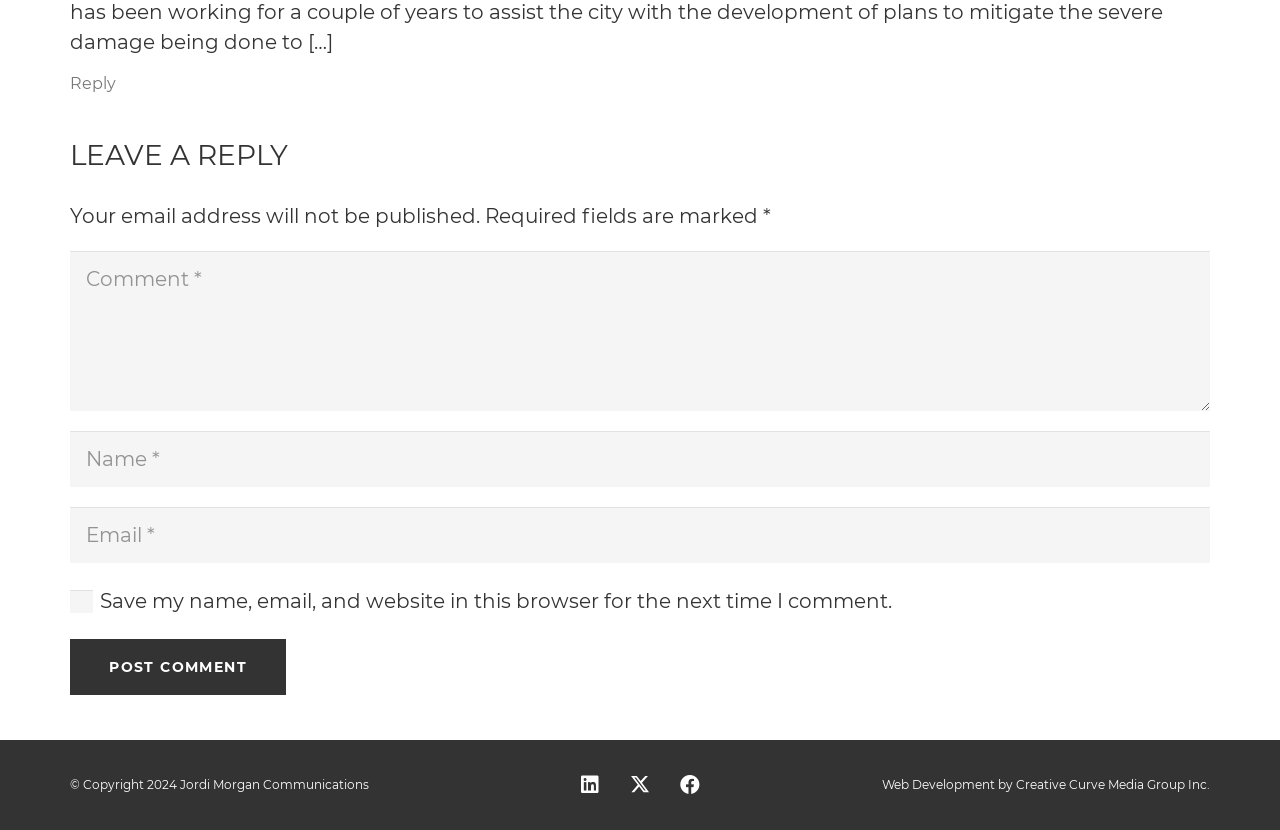Please determine the bounding box coordinates of the element's region to click in order to carry out the following instruction: "Enter a comment". The coordinates should be four float numbers between 0 and 1, i.e., [left, top, right, bottom].

[0.055, 0.302, 0.945, 0.495]